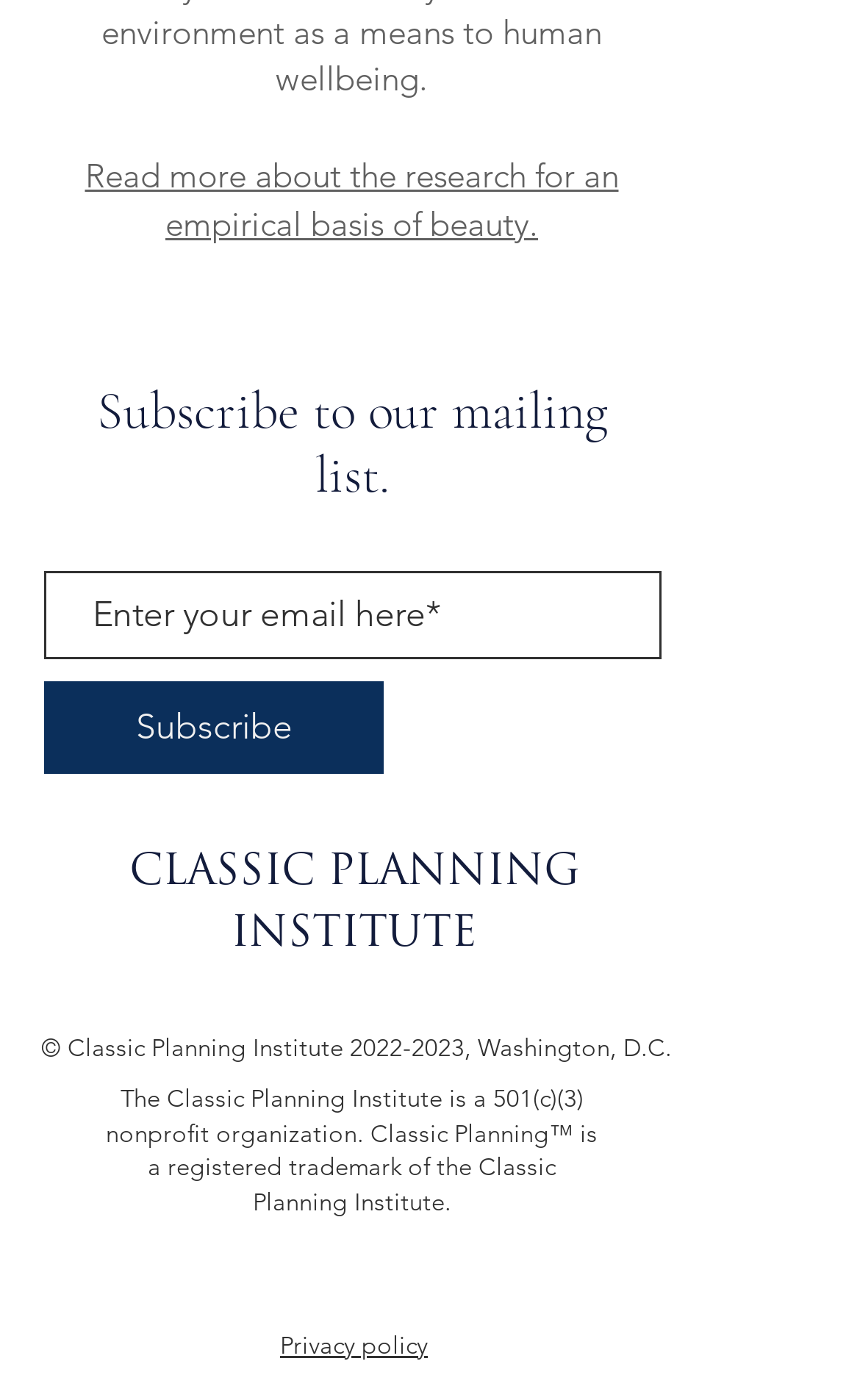Identify the bounding box coordinates for the element that needs to be clicked to fulfill this instruction: "Visit the Classic Planning Institute homepage". Provide the coordinates in the format of four float numbers between 0 and 1: [left, top, right, bottom].

[0.15, 0.609, 0.673, 0.684]